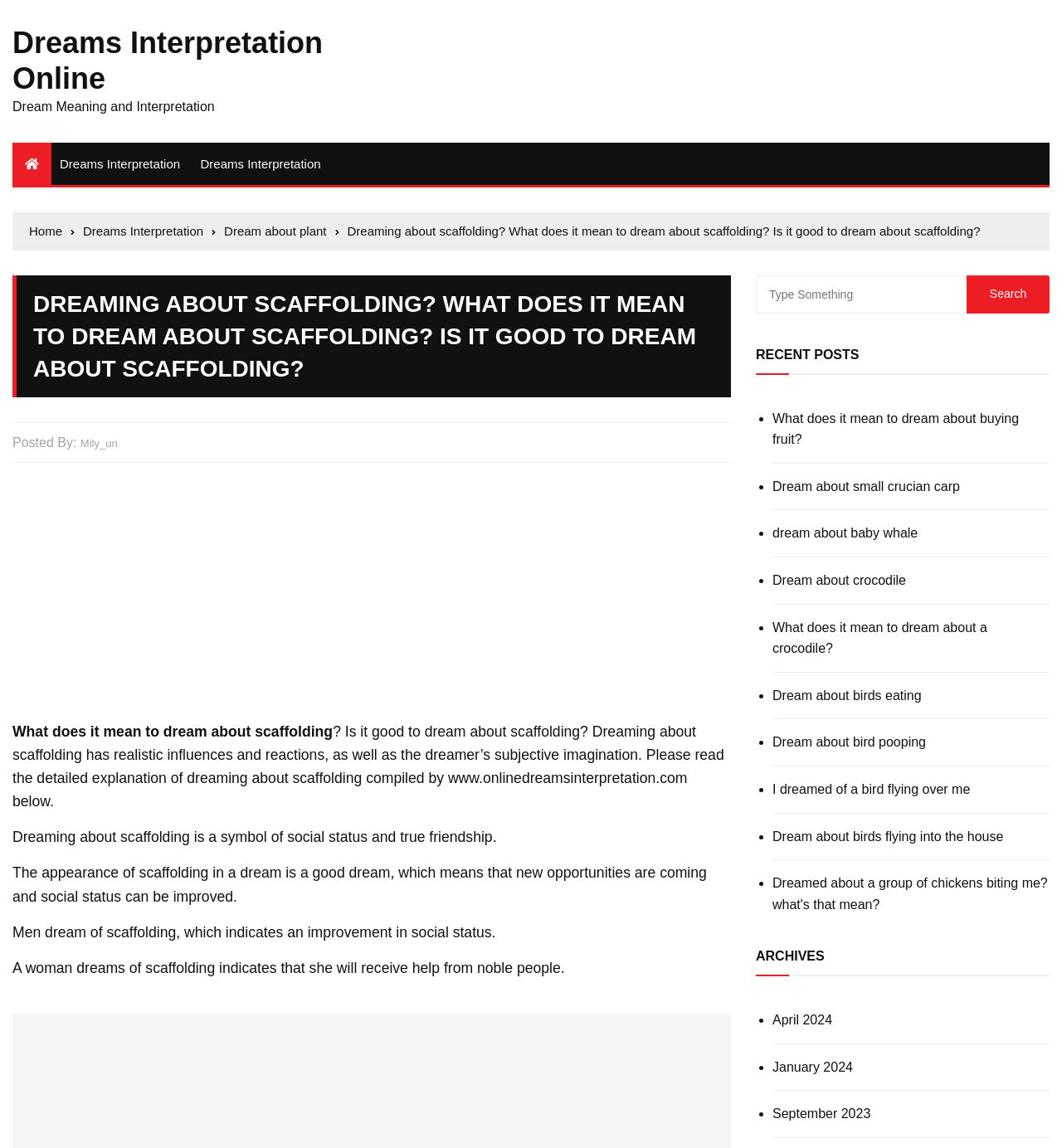Please identify the bounding box coordinates of the element on the webpage that should be clicked to follow this instruction: "Click on the 'HOME' link". The bounding box coordinates should be given as four float numbers between 0 and 1, formatted as [left, top, right, bottom].

None